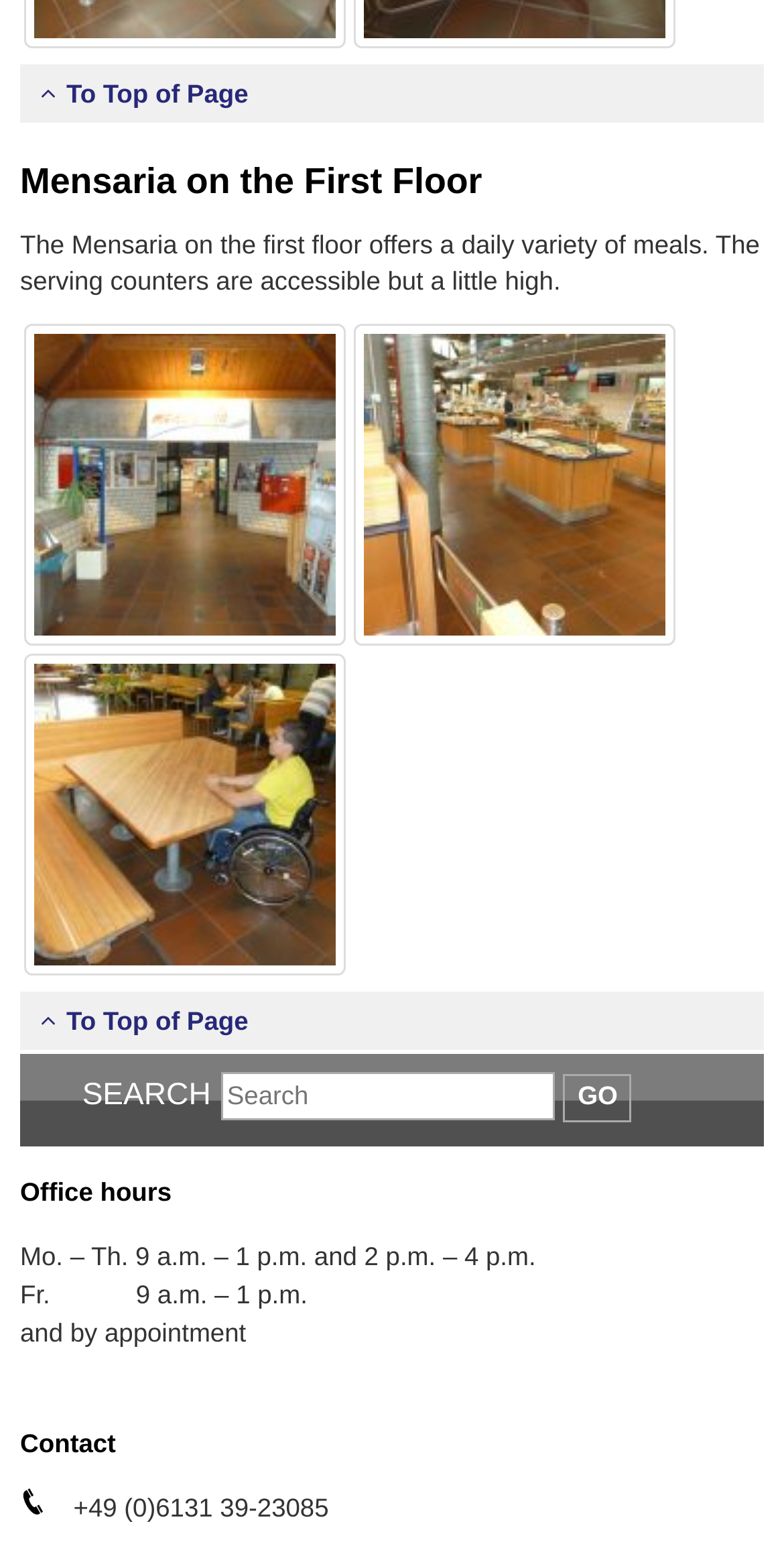What are the office hours on Monday to Thursday?
Examine the image and provide an in-depth answer to the question.

The webpage lists the office hours as 'Mo. – Th. 9 a.m. – 1 p.m. and 2 p.m. – 4 p.m.' which indicates the office hours on Monday to Thursday.